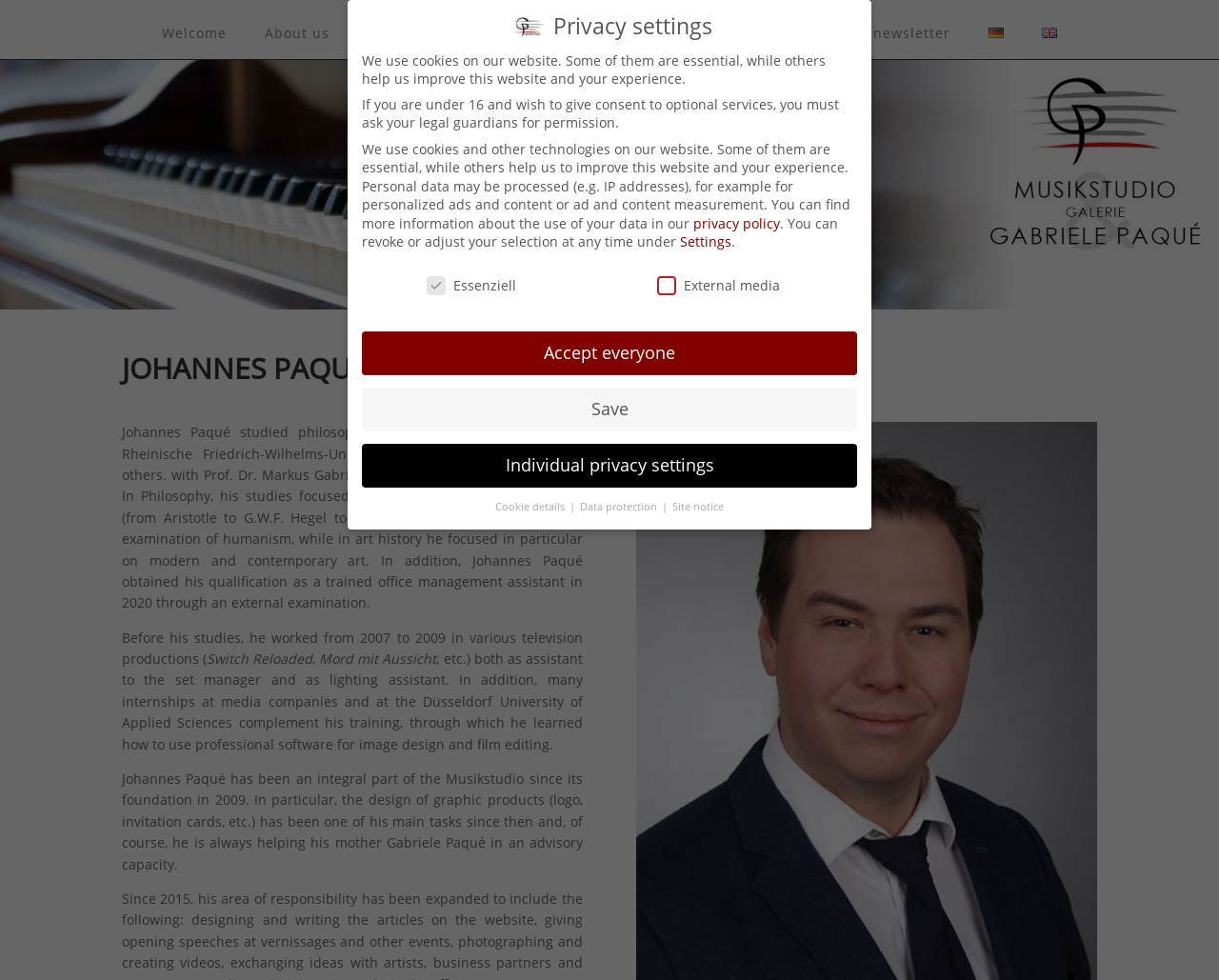Specify the bounding box coordinates of the element's area that should be clicked to execute the given instruction: "View the 'About us' page". The coordinates should be four float numbers between 0 and 1, i.e., [left, top, right, bottom].

[0.202, 0.008, 0.286, 0.06]